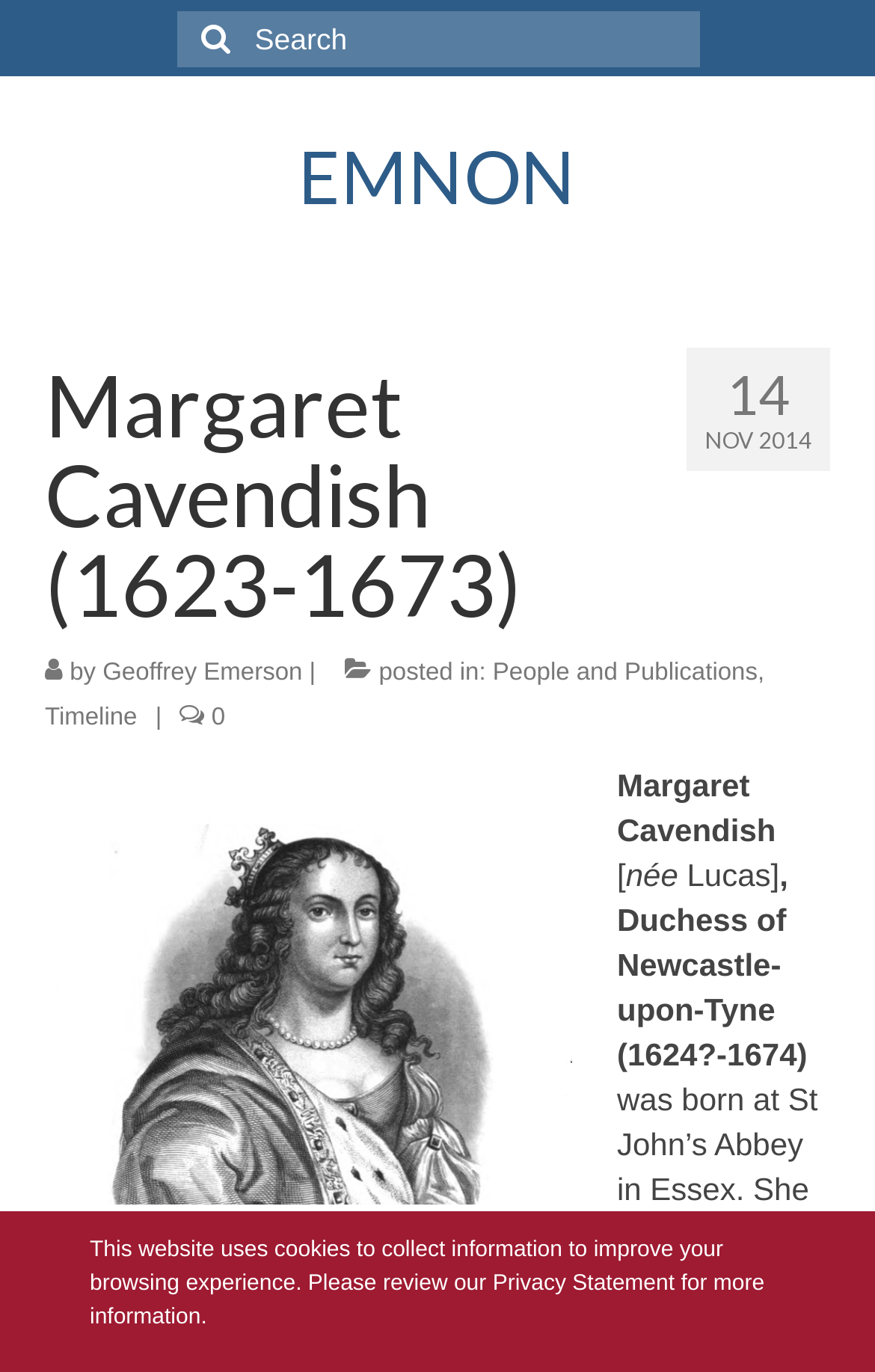Find the bounding box coordinates of the element I should click to carry out the following instruction: "Read about Margaret Cavendish".

[0.705, 0.559, 0.887, 0.618]